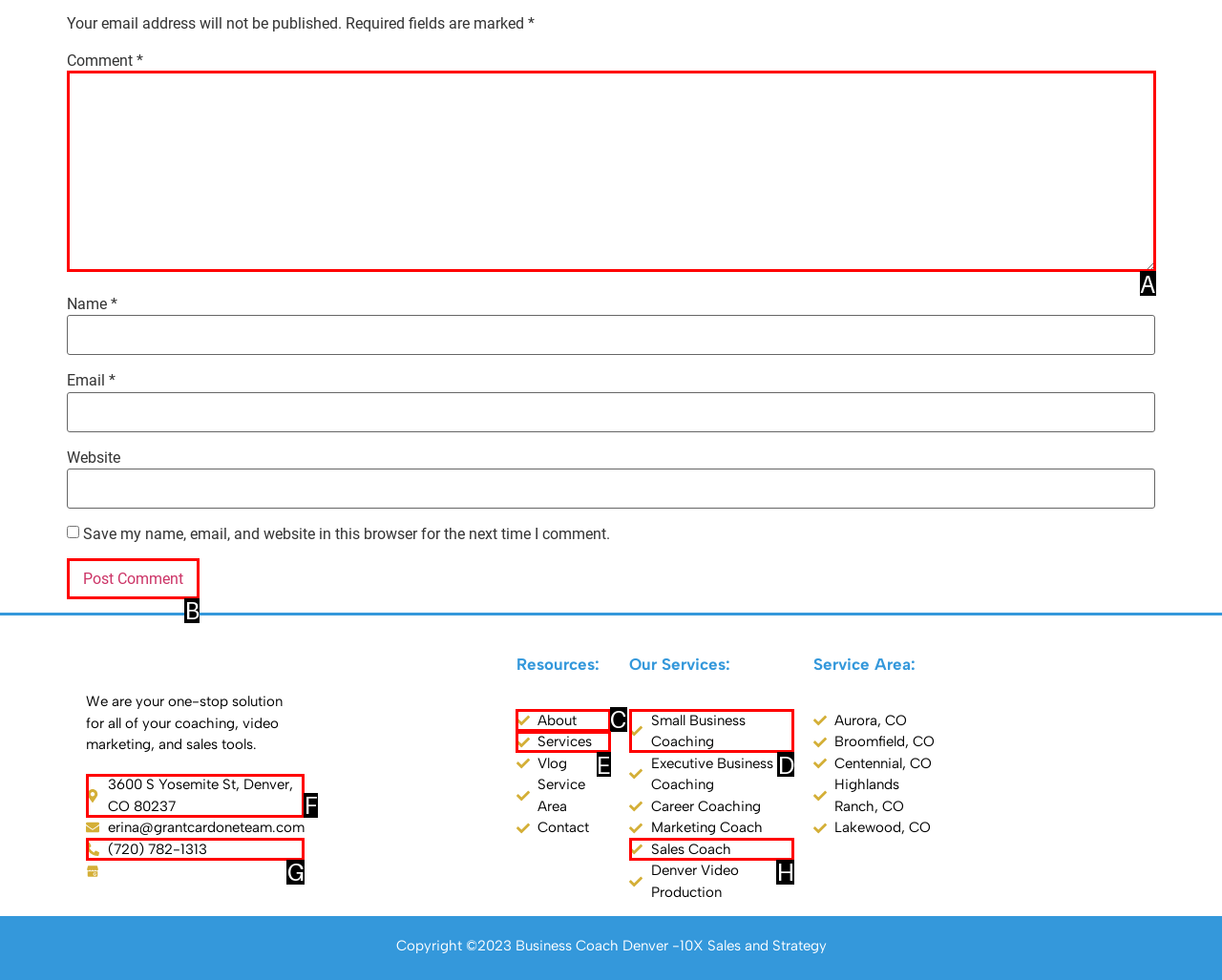Determine which HTML element to click on in order to complete the action: Click the Post Comment button.
Reply with the letter of the selected option.

B